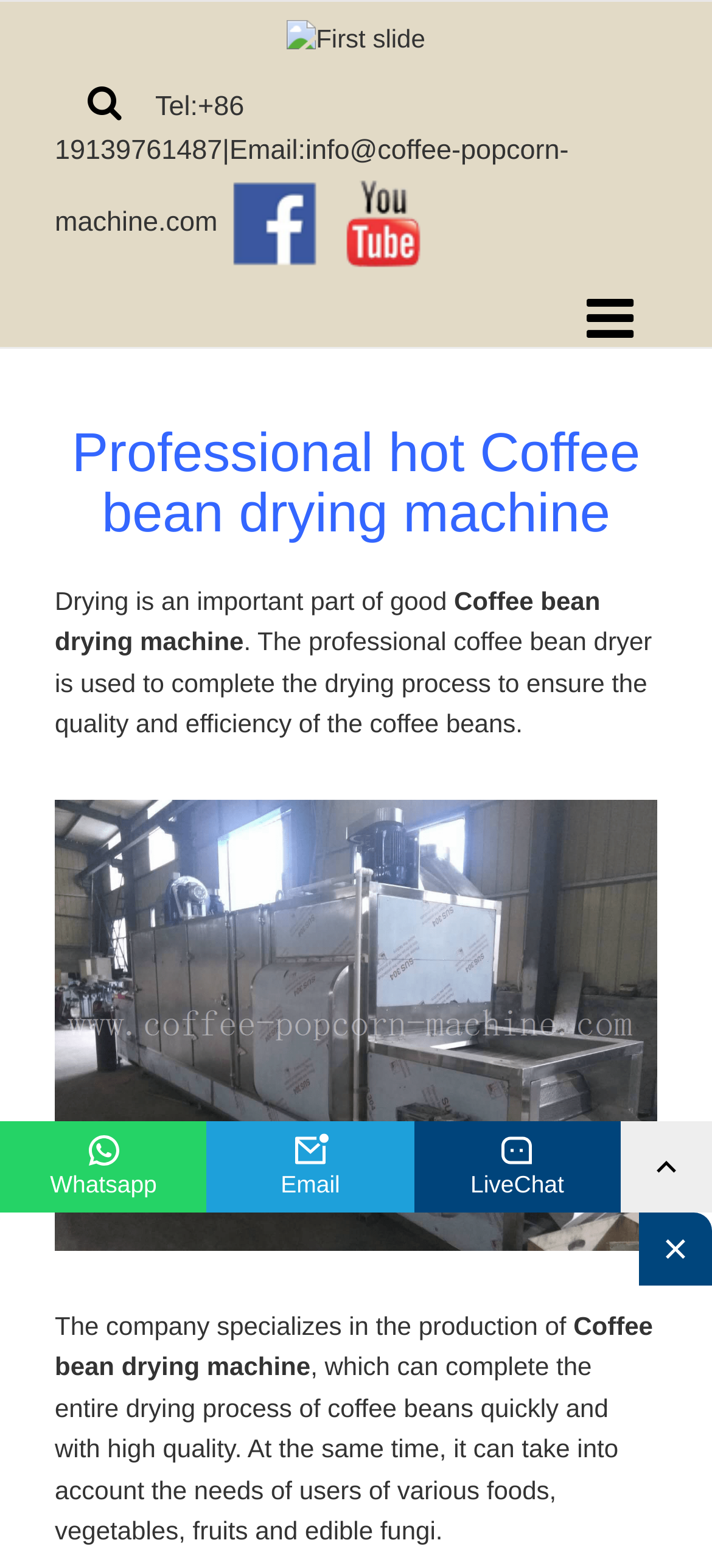Examine the image carefully and respond to the question with a detailed answer: 
How many links are in the primary menu?

The primary menu contains three links, which are labeled 'First slide' and are associated with image elements.